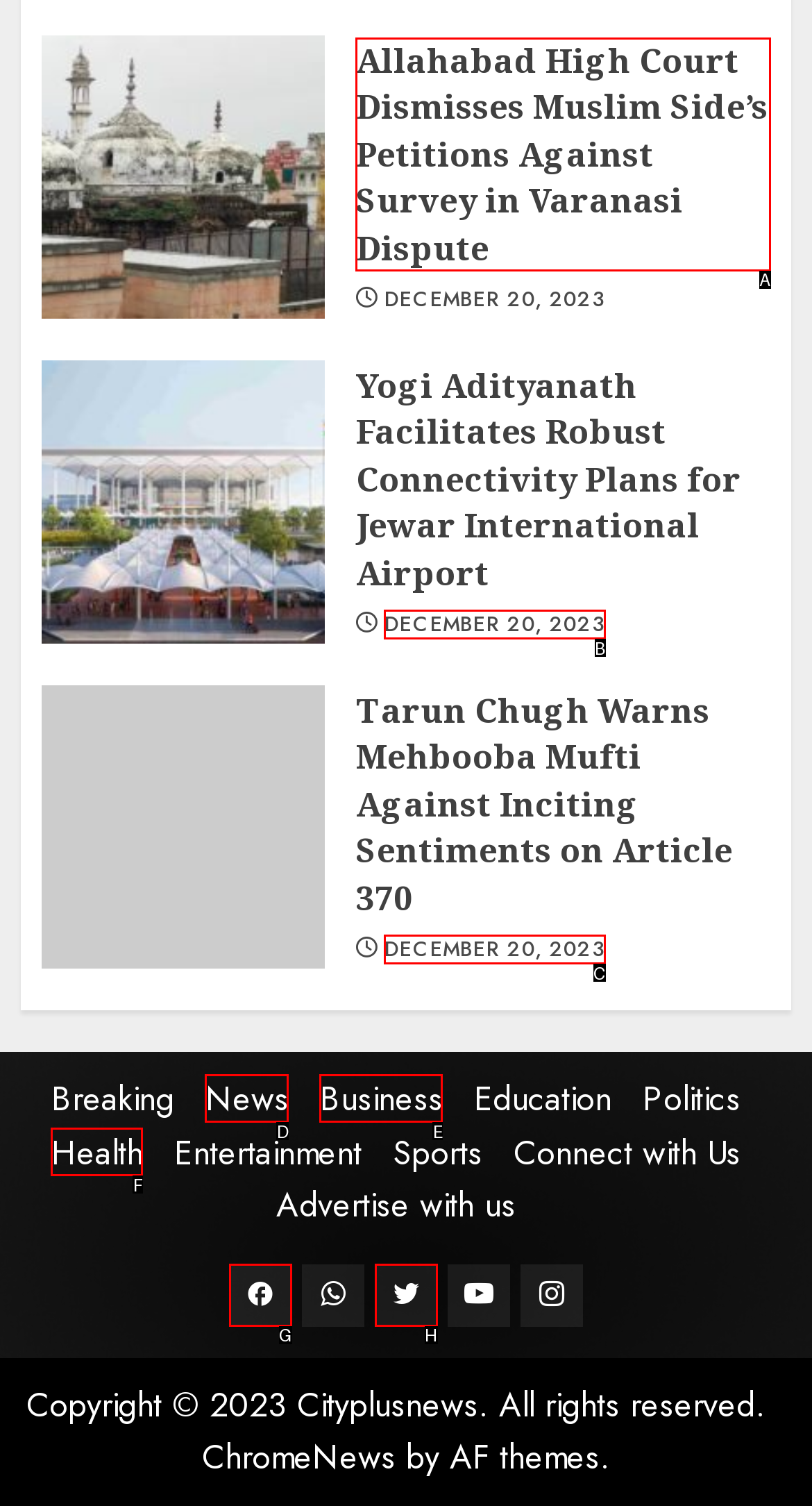Determine which option you need to click to execute the following task: Read news about Allahabad High Court. Provide your answer as a single letter.

A